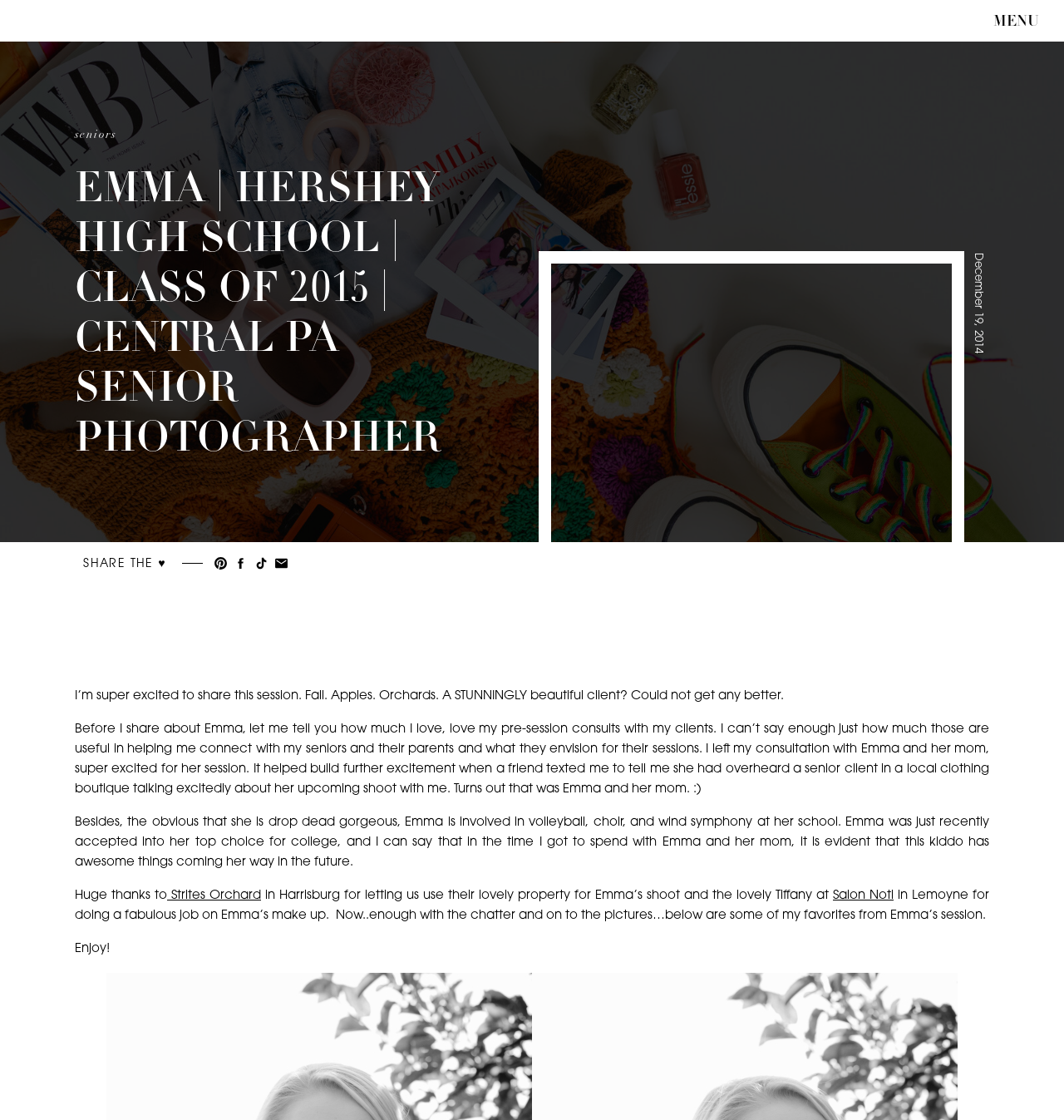Calculate the bounding box coordinates for the UI element based on the following description: "Seniors". Ensure the coordinates are four float numbers between 0 and 1, i.e., [left, top, right, bottom].

[0.07, 0.115, 0.11, 0.126]